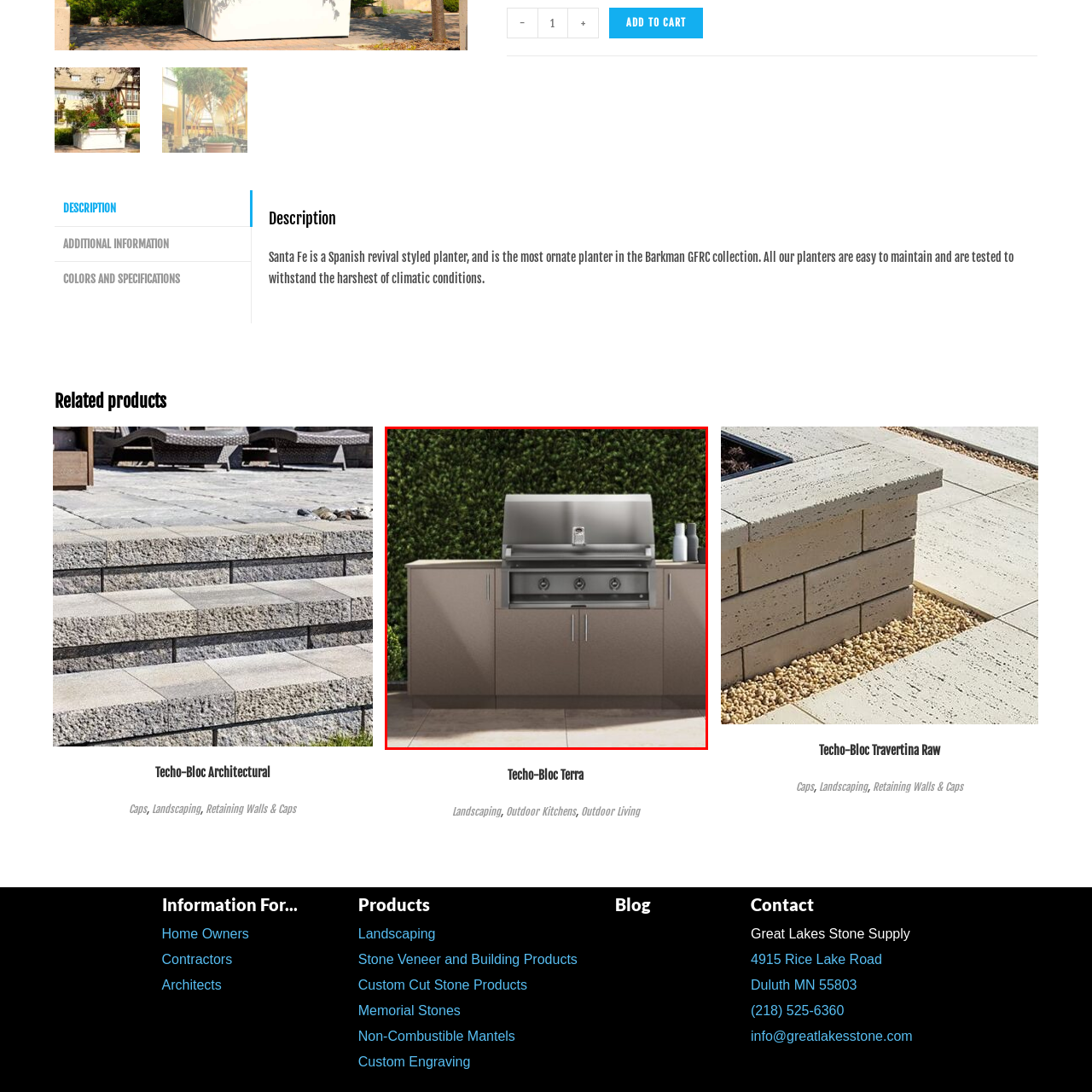Create a thorough description of the image portion outlined in red.

The image showcases a modern outdoor kitchen setup, featuring a sleek and stylish grill integrated into a beautifully designed cabinet. The grill, prominently displayed at the center, is constructed from stainless steel and boasts three burners for versatile cooking options. Beneath the grill, there are two spacious cabinets with minimalist handles, providing ample storage for grilling essentials and outdoor cookware.

The backdrop of the kitchen is a lush green wall, enhancing the outdoor ambiance and creating a vibrant contrast against the neutral tones of the cabinetry. Complementing the grill are a couple of elegant ceramic bottles placed on the countertop, adding a touch of sophistication to the overall design. This outdoor kitchen exemplifies contemporary outdoor living, perfectly suited for gatherings and culinary adventures in a garden or patio setting.